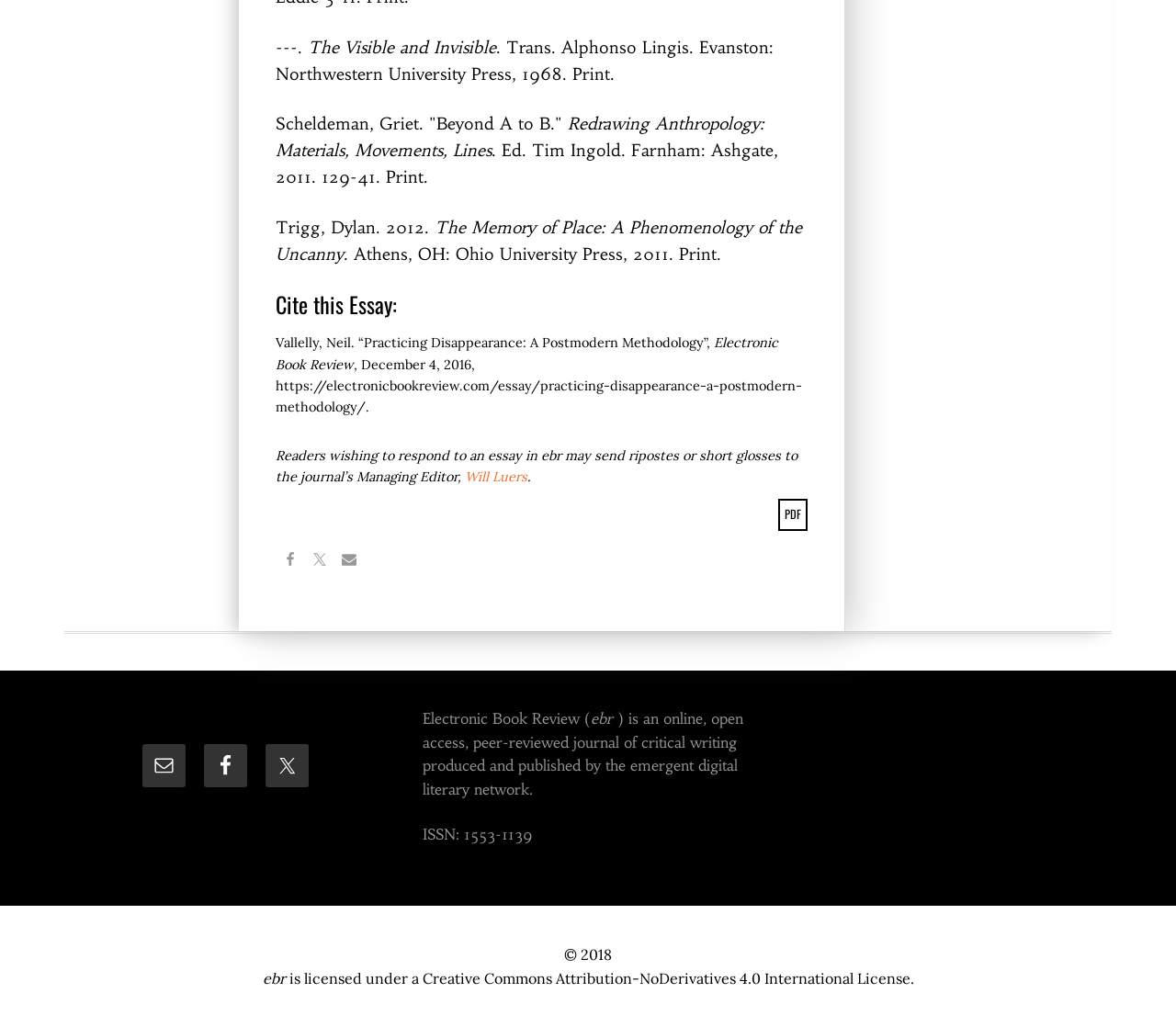Look at the image and answer the question in detail:
What is the name of the journal?

I found the name of the journal by looking at the StaticText element with ID 492, which contains the text 'Electronic Book Review'. This element is a child of the Root Element and is located near the top of the page, indicating that it is the name of the journal.